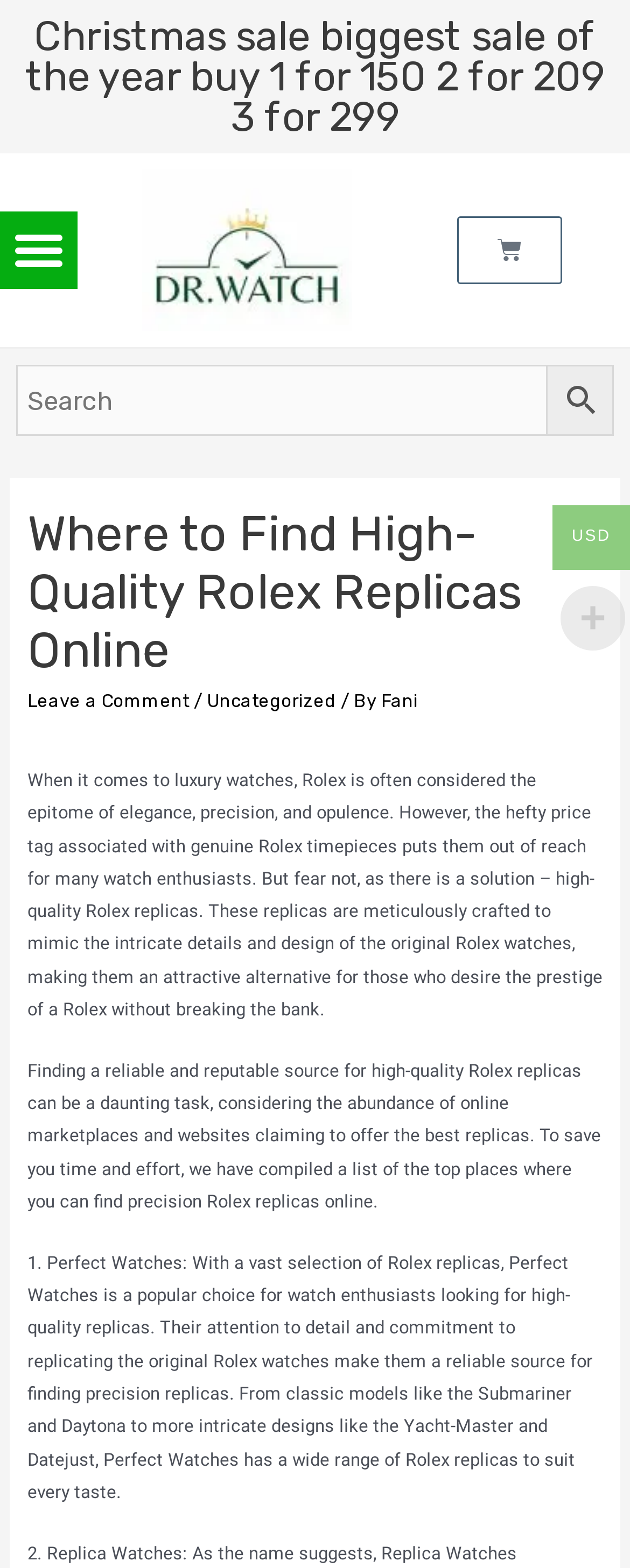What is the focus of the webpage?
Please provide a comprehensive answer to the question based on the webpage screenshot.

The webpage is focused on high-quality Rolex replicas, as indicated by the heading 'Where to Find High-Quality Rolex Replicas Online' and the text that follows, which discusses the benefits and features of these replicas.